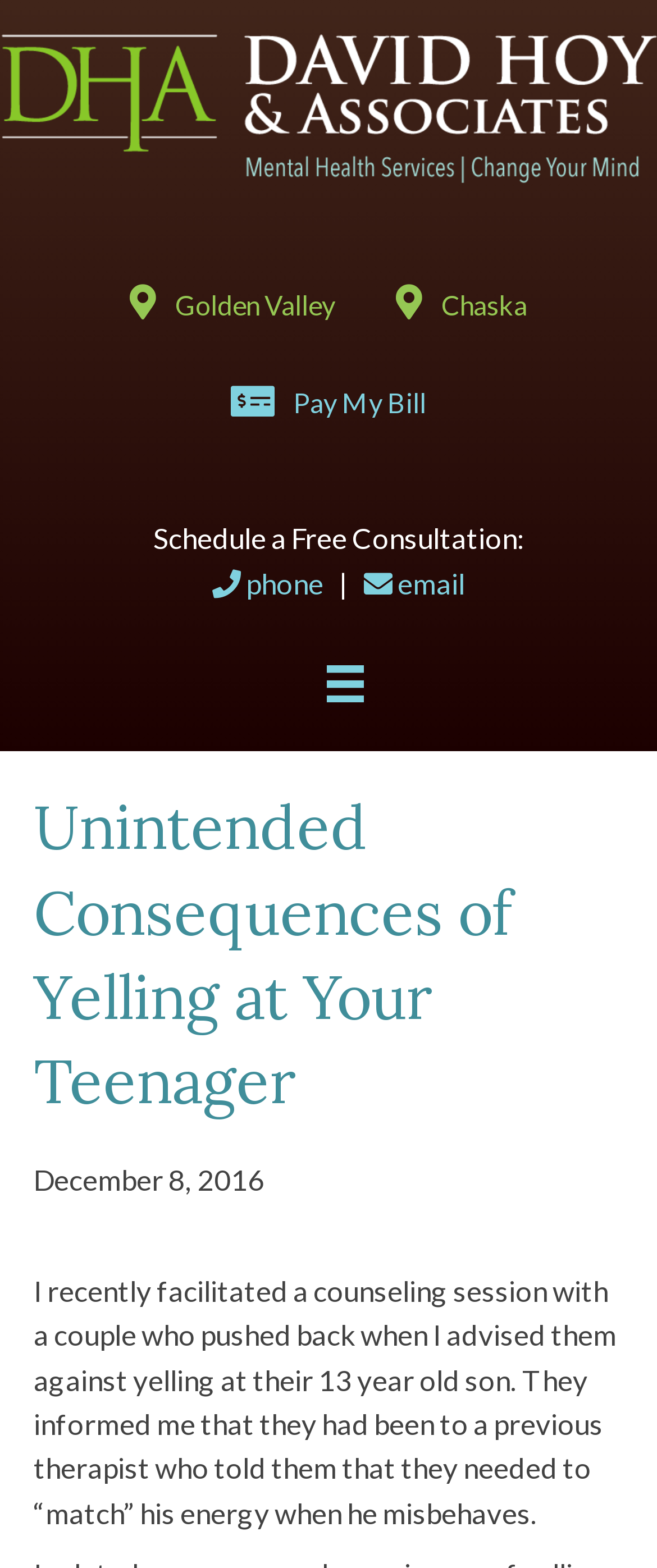Consider the image and give a detailed and elaborate answer to the question: 
How many images are on the webpage?

I counted the image elements, which are the 'DHA-logo-reversed-2019' image and the image in the 'Menu' button, so there are 2 images on the webpage.